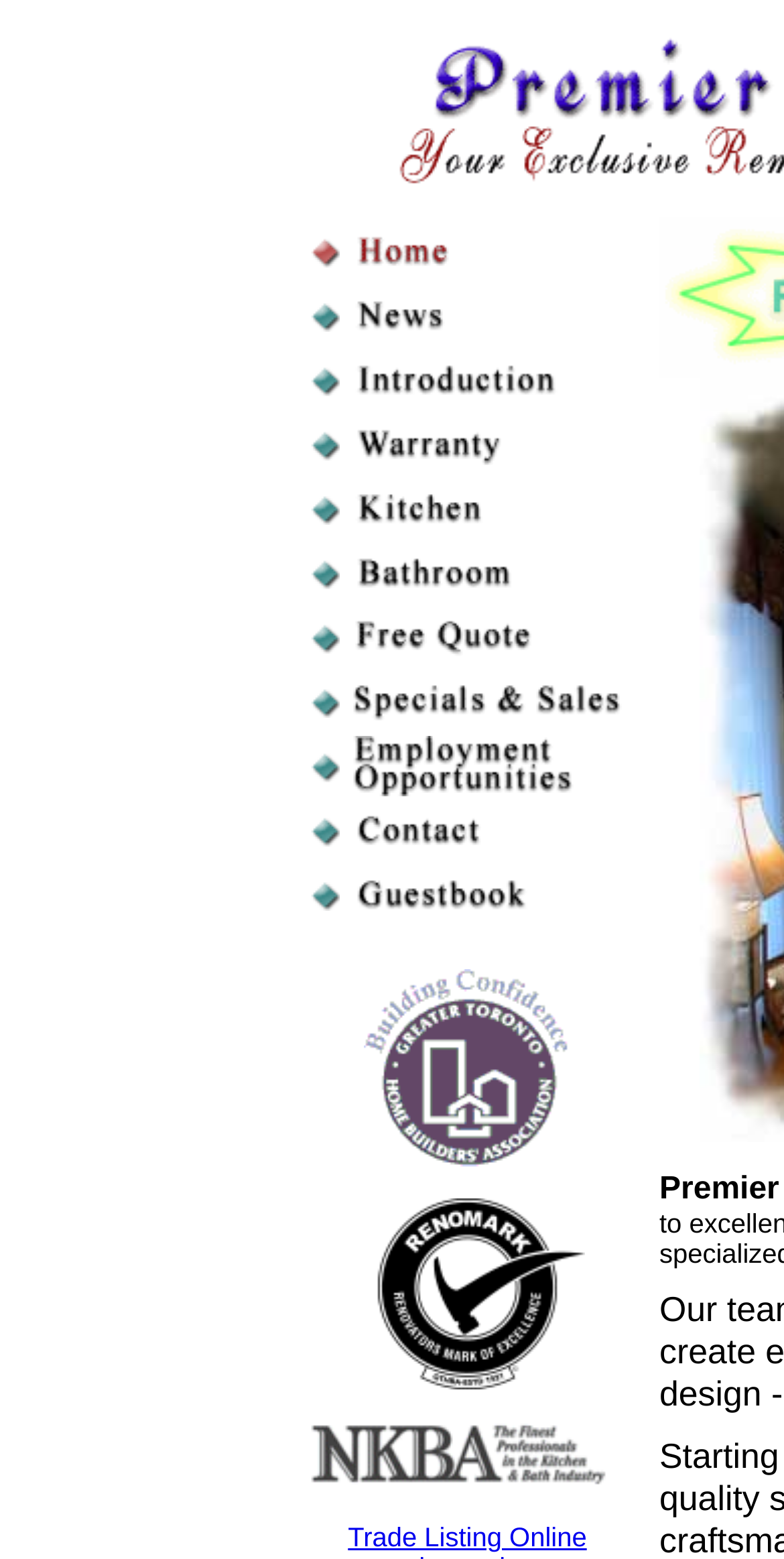Provide the bounding box coordinates of the area you need to click to execute the following instruction: "click the image in the fifth row".

[0.395, 0.275, 0.433, 0.295]